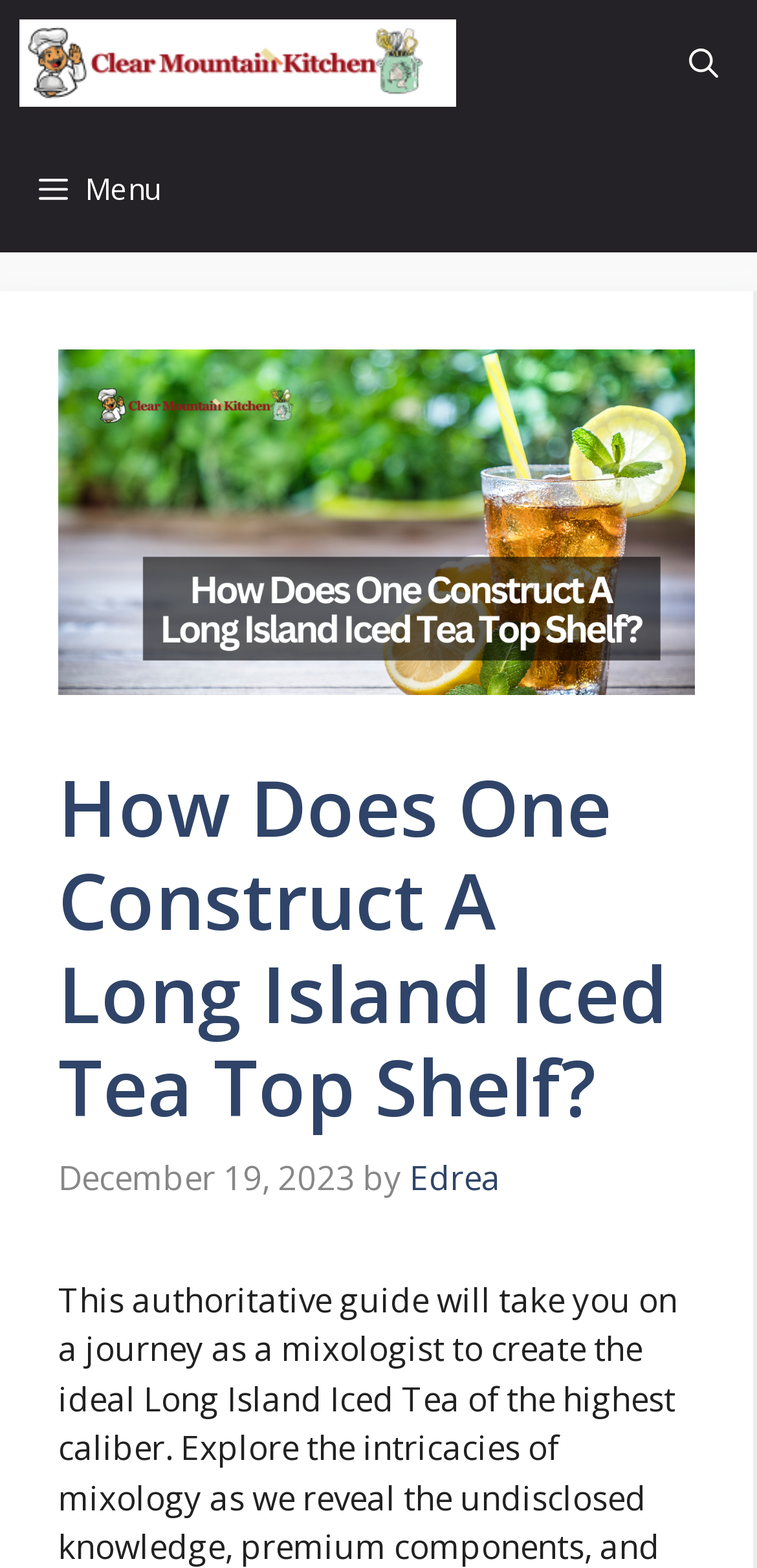Provide the bounding box coordinates of the UI element this sentence describes: "Menu".

[0.0, 0.08, 0.262, 0.161]